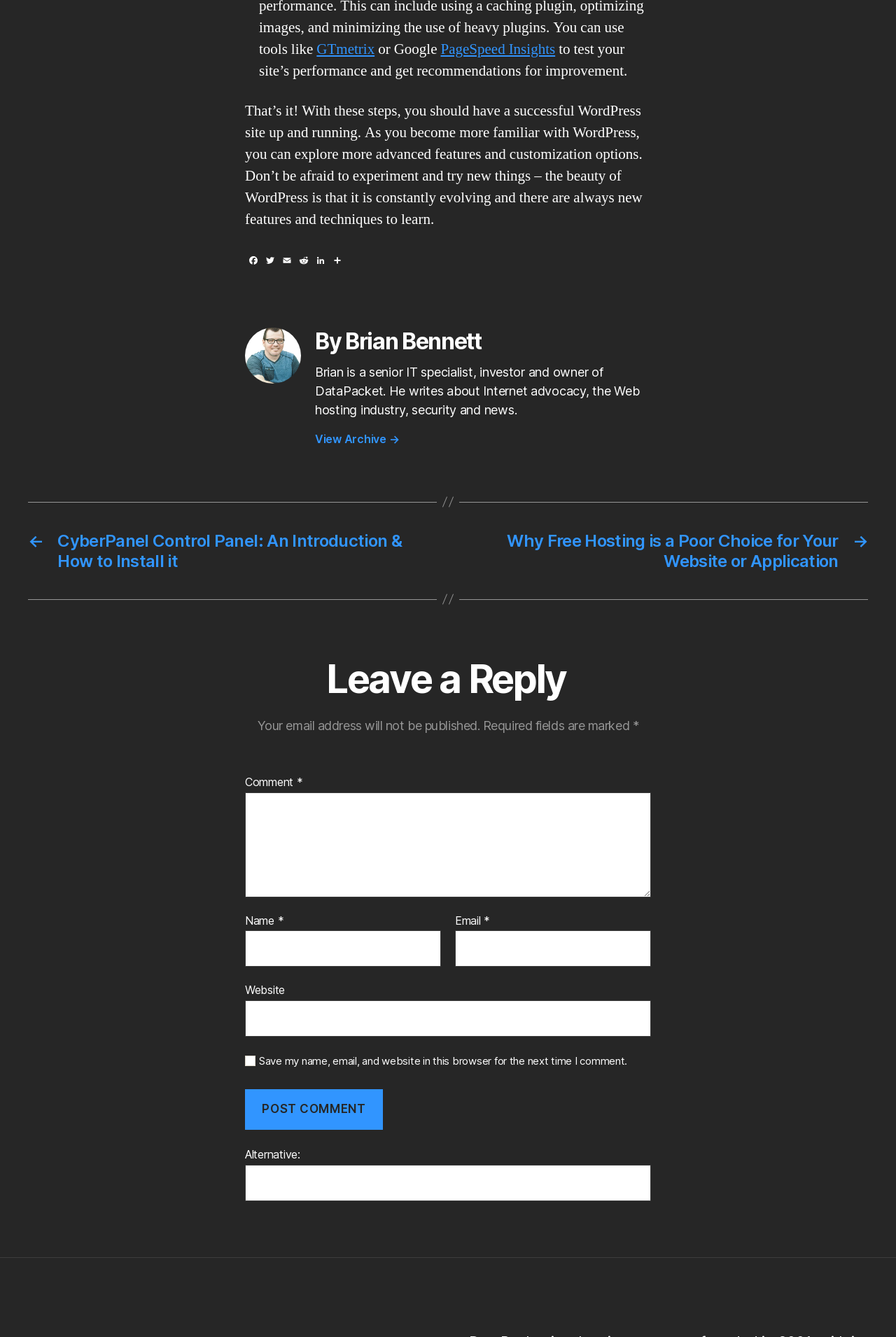Provide the bounding box coordinates of the HTML element described by the text: "parent_node: Website name="url"".

[0.273, 0.748, 0.727, 0.775]